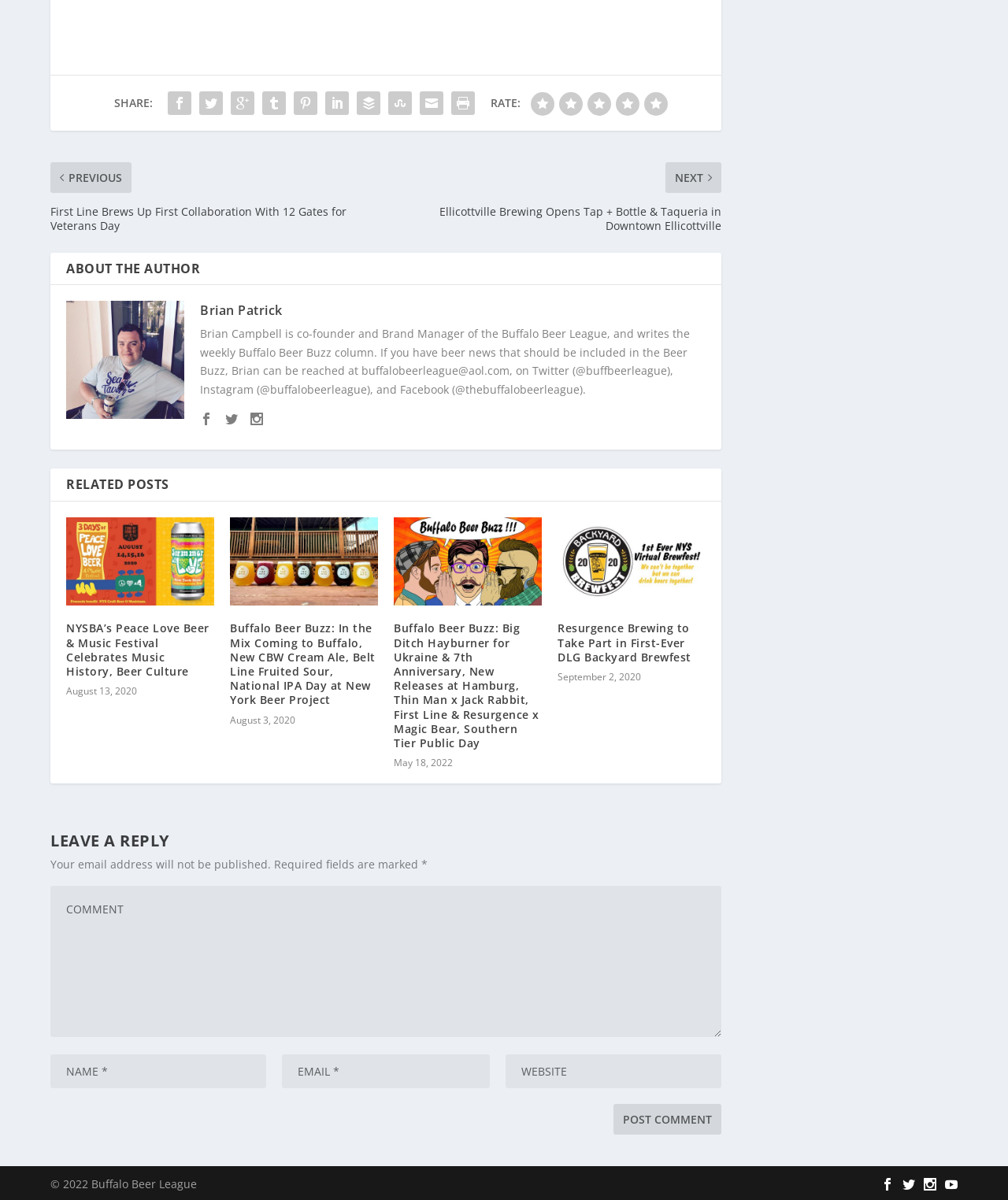Please predict the bounding box coordinates of the element's region where a click is necessary to complete the following instruction: "Rate the post". The coordinates should be represented by four float numbers between 0 and 1, i.e., [left, top, right, bottom].

[0.526, 0.069, 0.55, 0.089]